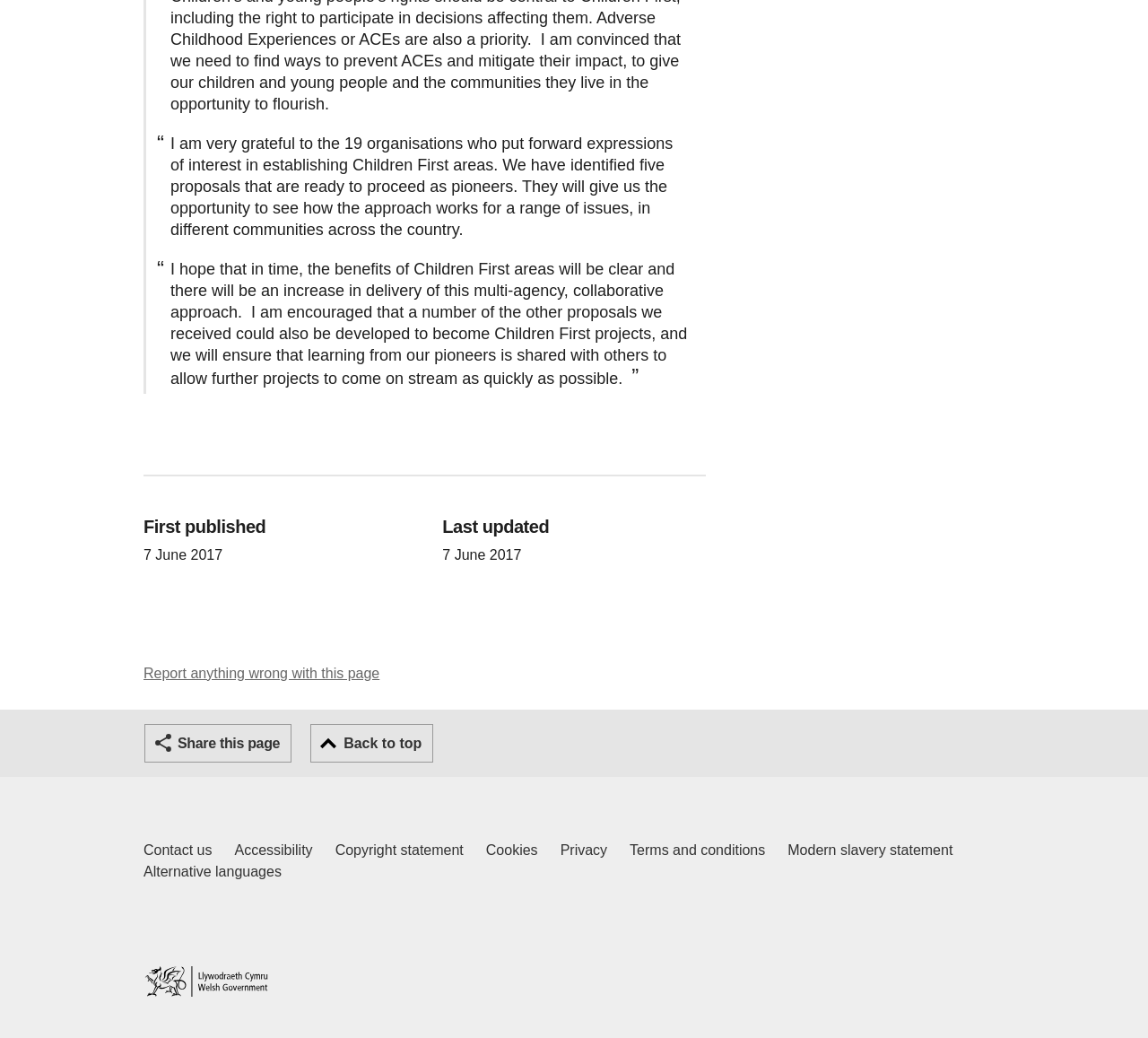What is the date of first publication?
Answer the question with as much detail as possible.

I found the answer by looking at the 'First published' section, which is a heading element, and its corresponding StaticText element, which contains the date '7 June 2017'.